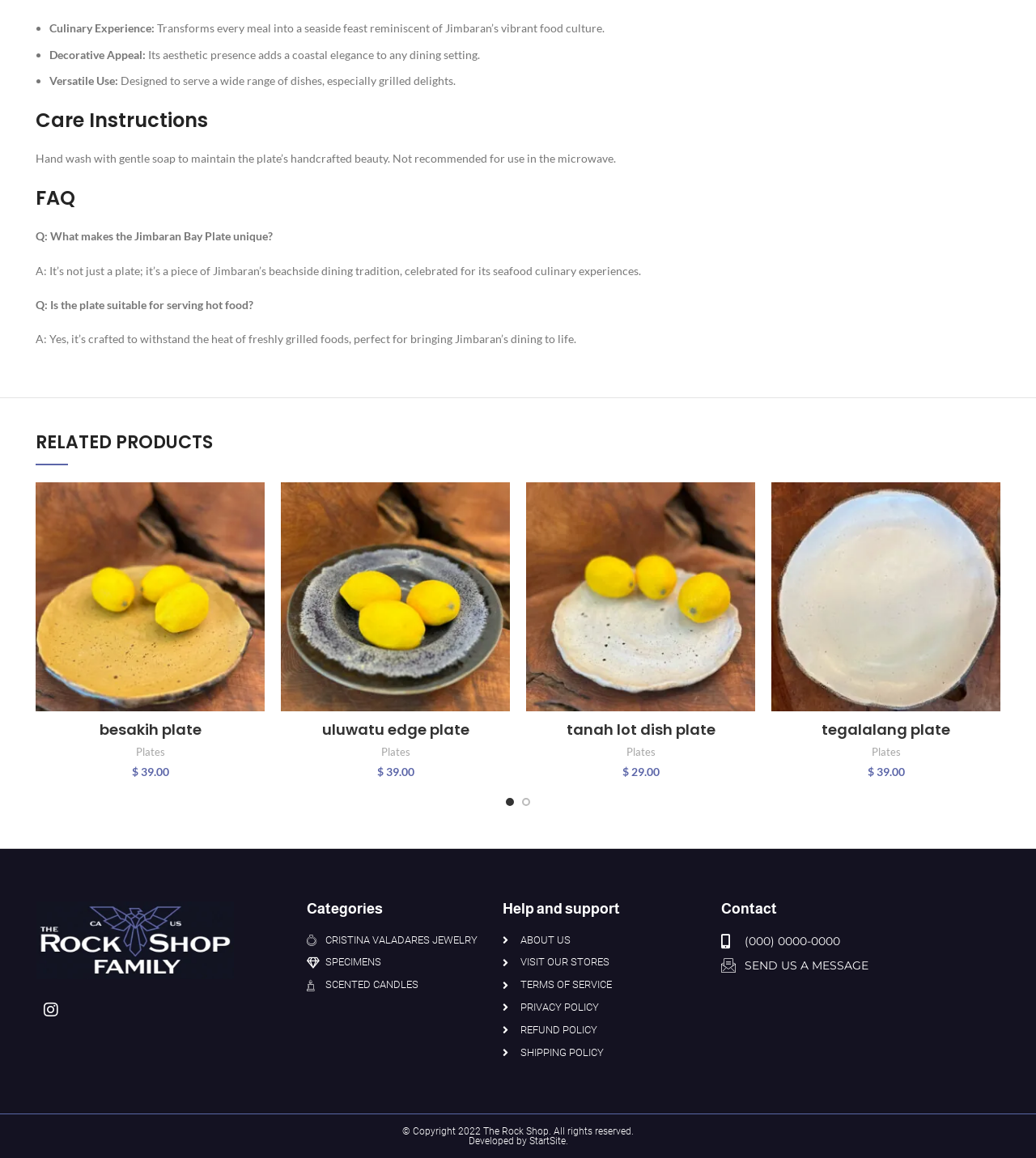Find the bounding box coordinates of the element to click in order to complete this instruction: "Get help from the 'ABOUT US' section". The bounding box coordinates must be four float numbers between 0 and 1, denoted as [left, top, right, bottom].

[0.485, 0.805, 0.688, 0.819]